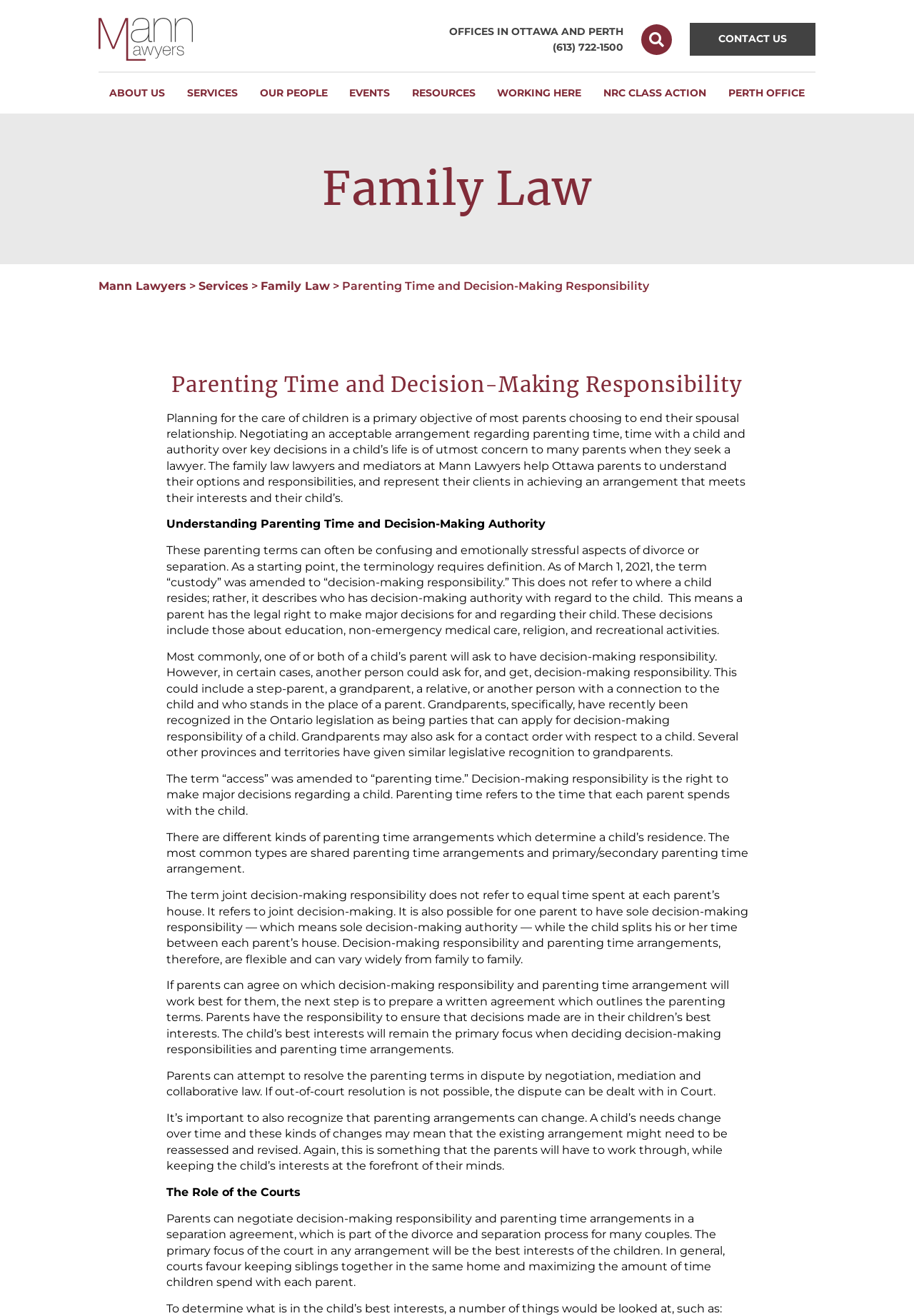What is the primary focus of the court in any arrangement?
Please give a detailed and elaborate answer to the question based on the image.

I found the answer by reading the text on the webpage, which states 'The primary focus of the court in any arrangement will be the best interests of the children.' This suggests that the primary focus of the court is the best interests of the children.